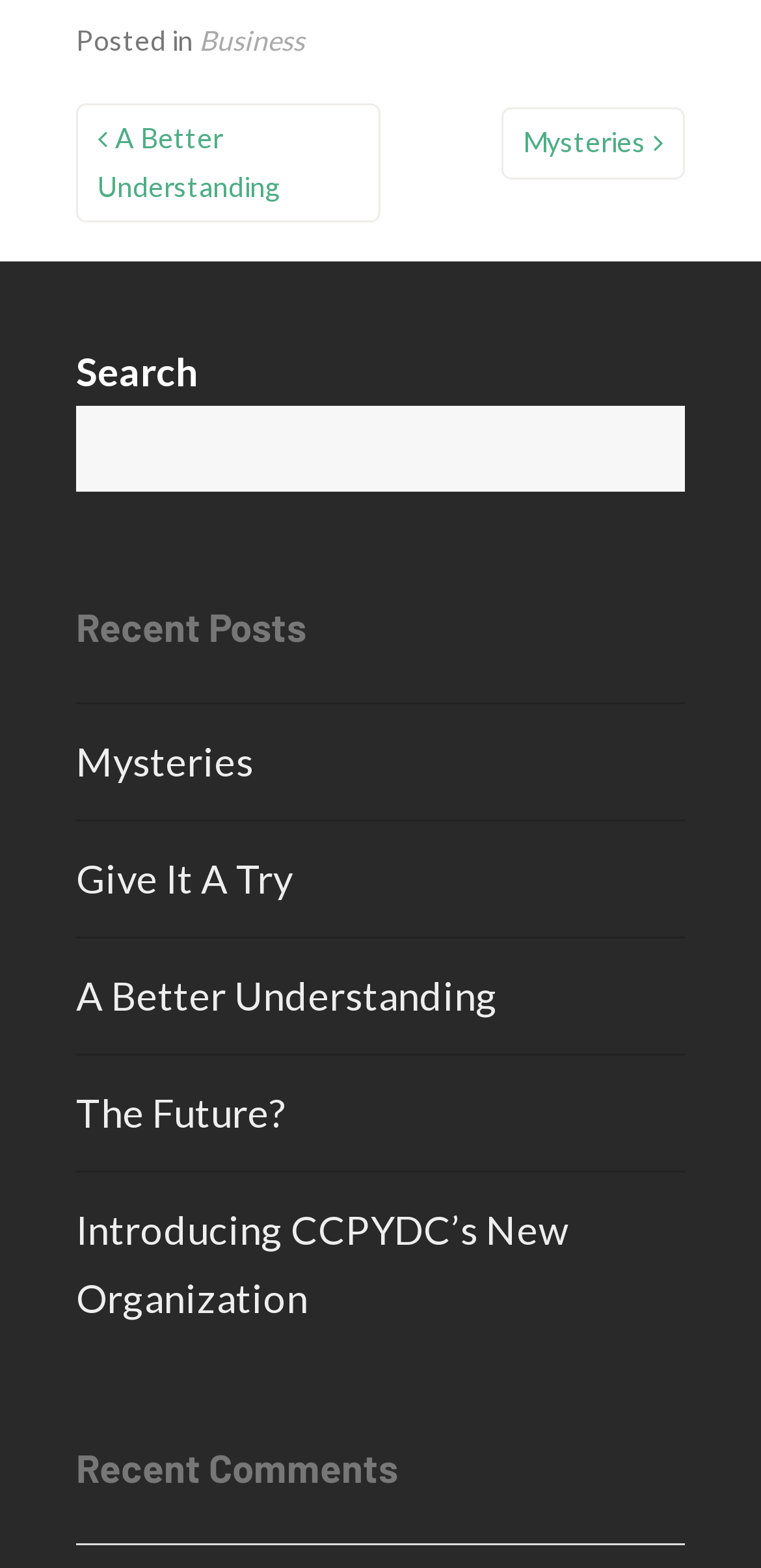Identify the bounding box coordinates of the specific part of the webpage to click to complete this instruction: "Go to Business page".

[0.262, 0.011, 0.4, 0.042]